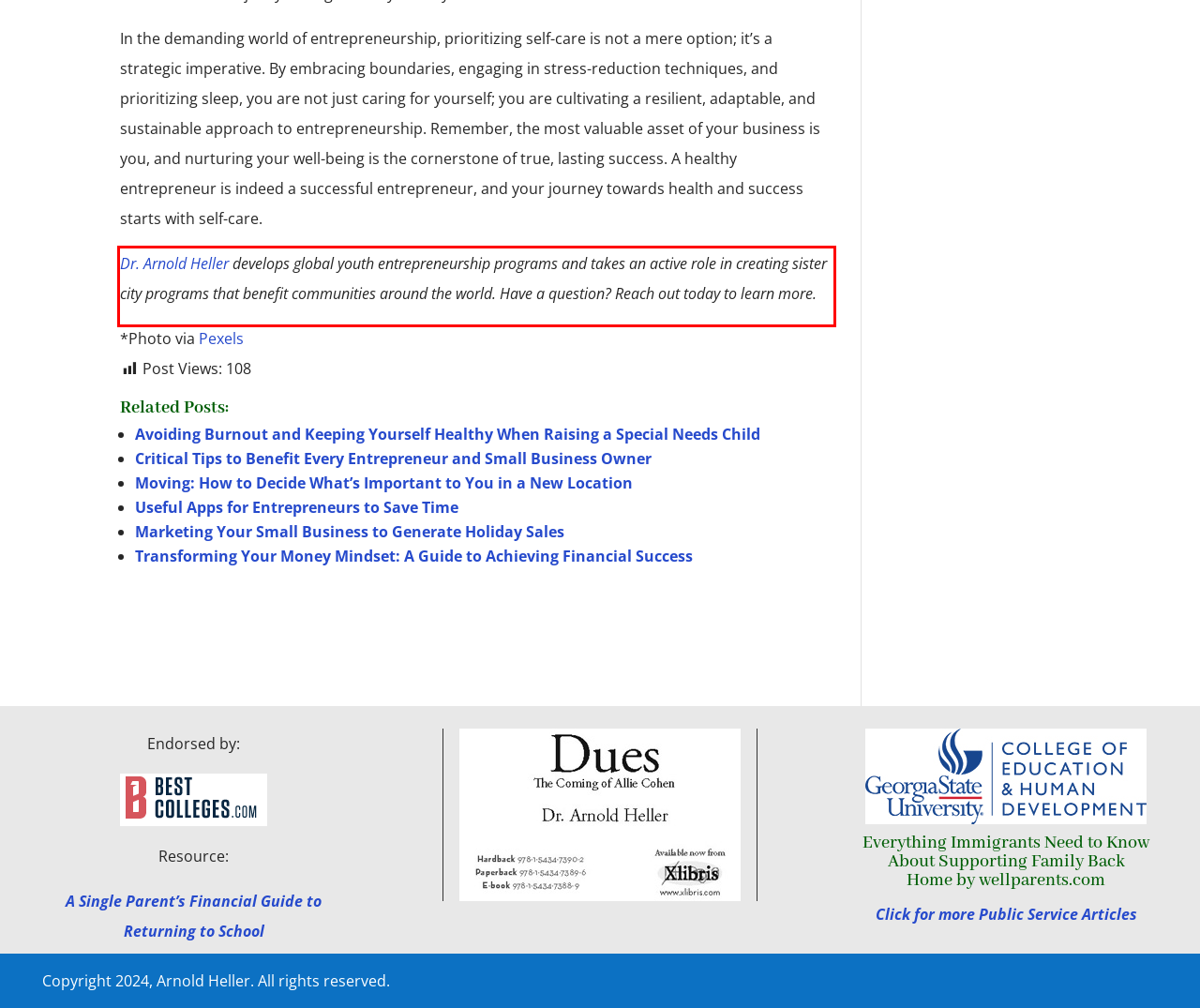Within the provided webpage screenshot, find the red rectangle bounding box and perform OCR to obtain the text content.

Dr. Arnold Heller develops global youth entrepreneurship programs and takes an active role in creating sister city programs that benefit communities around the world. Have a question? Reach out today to learn more.